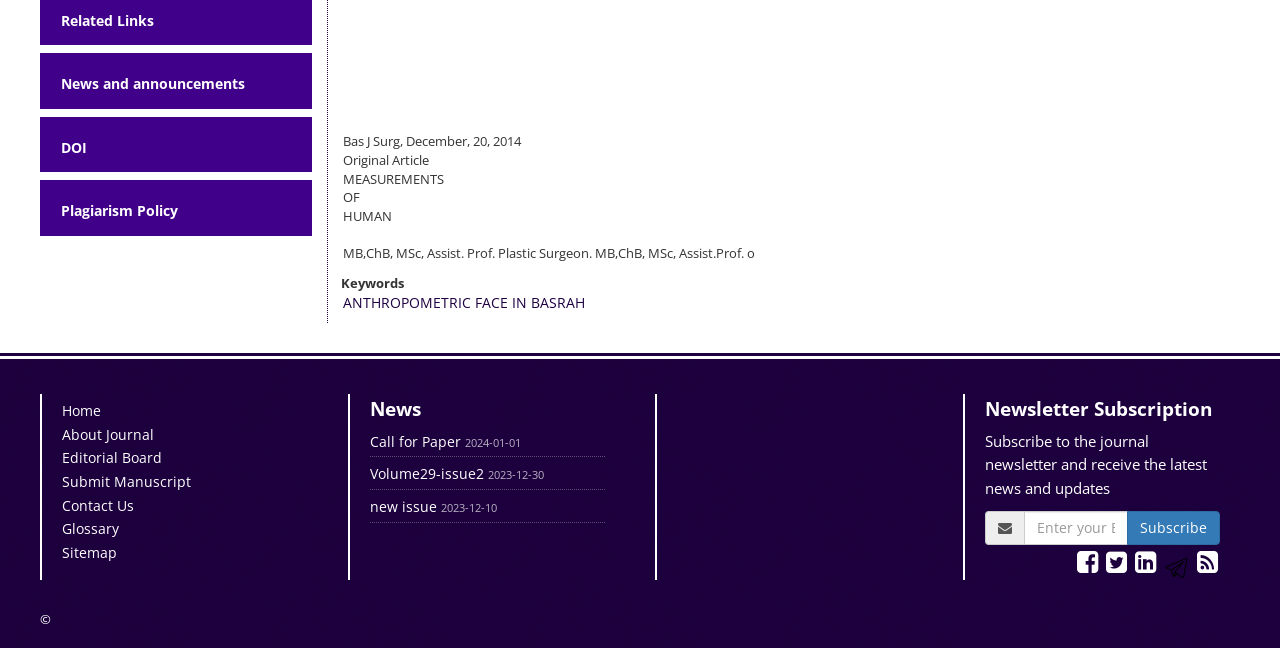Identify the bounding box coordinates of the region I need to click to complete this instruction: "Click the DOI link".

[0.041, 0.2, 0.211, 0.255]